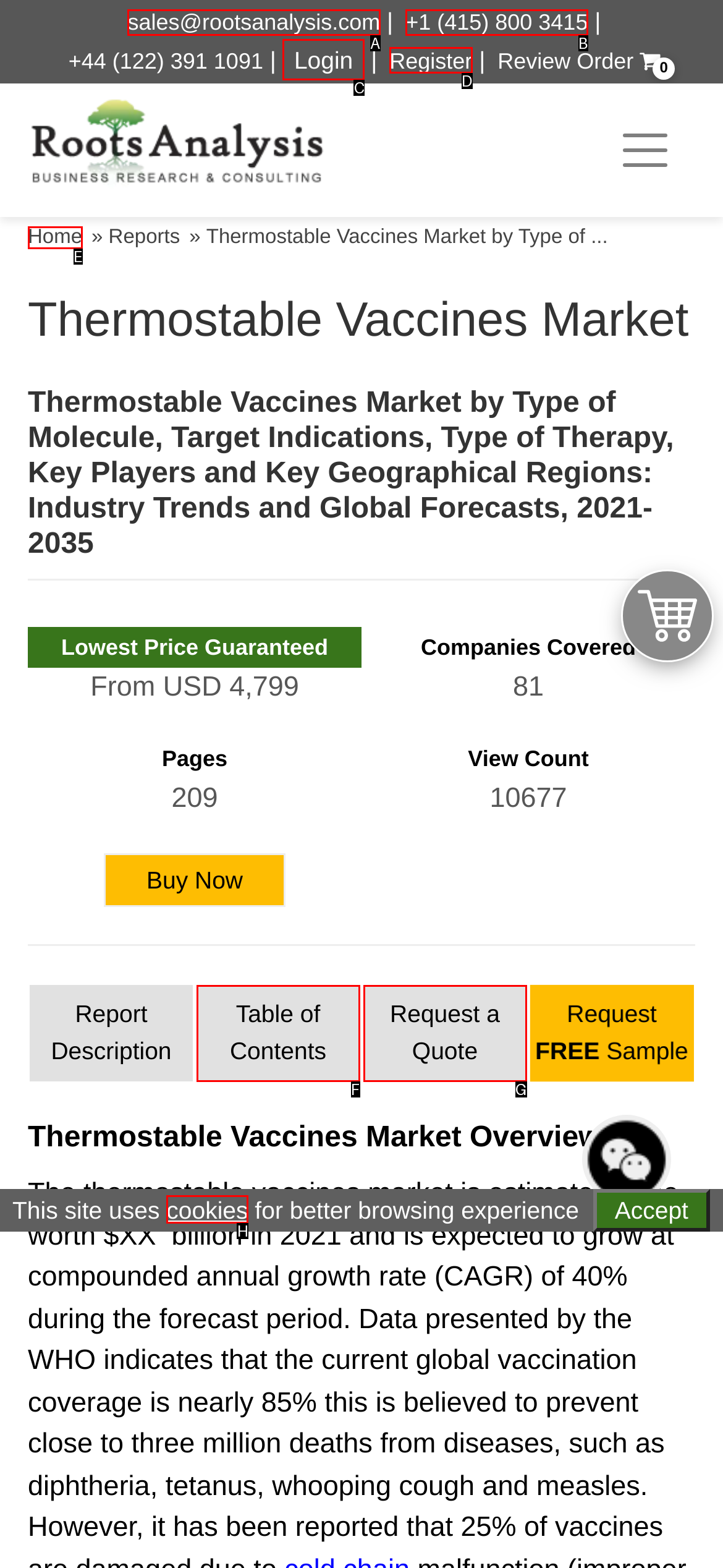Select the proper HTML element to perform the given task: Login Answer with the corresponding letter from the provided choices.

C